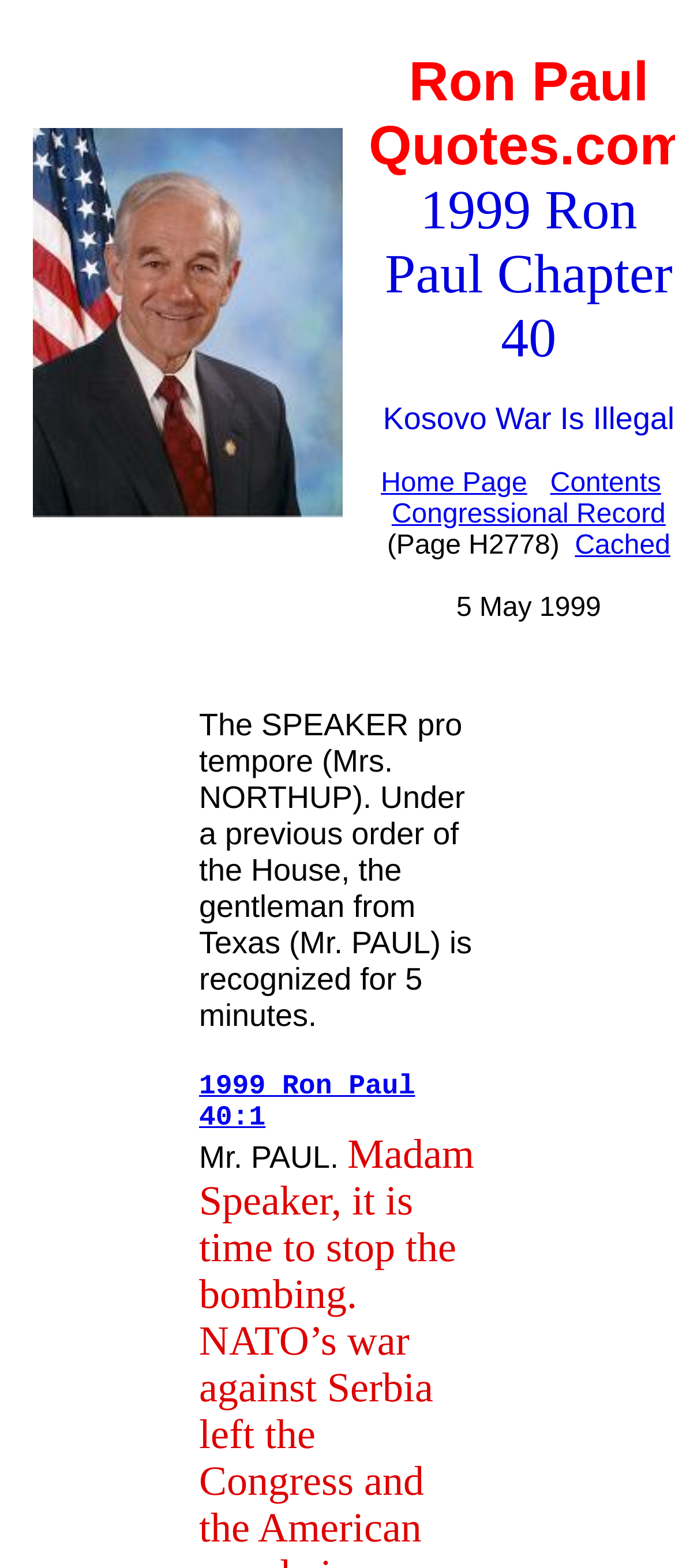Based on the provided description, "Home Page", find the bounding box of the corresponding UI element in the screenshot.

[0.564, 0.299, 0.781, 0.318]